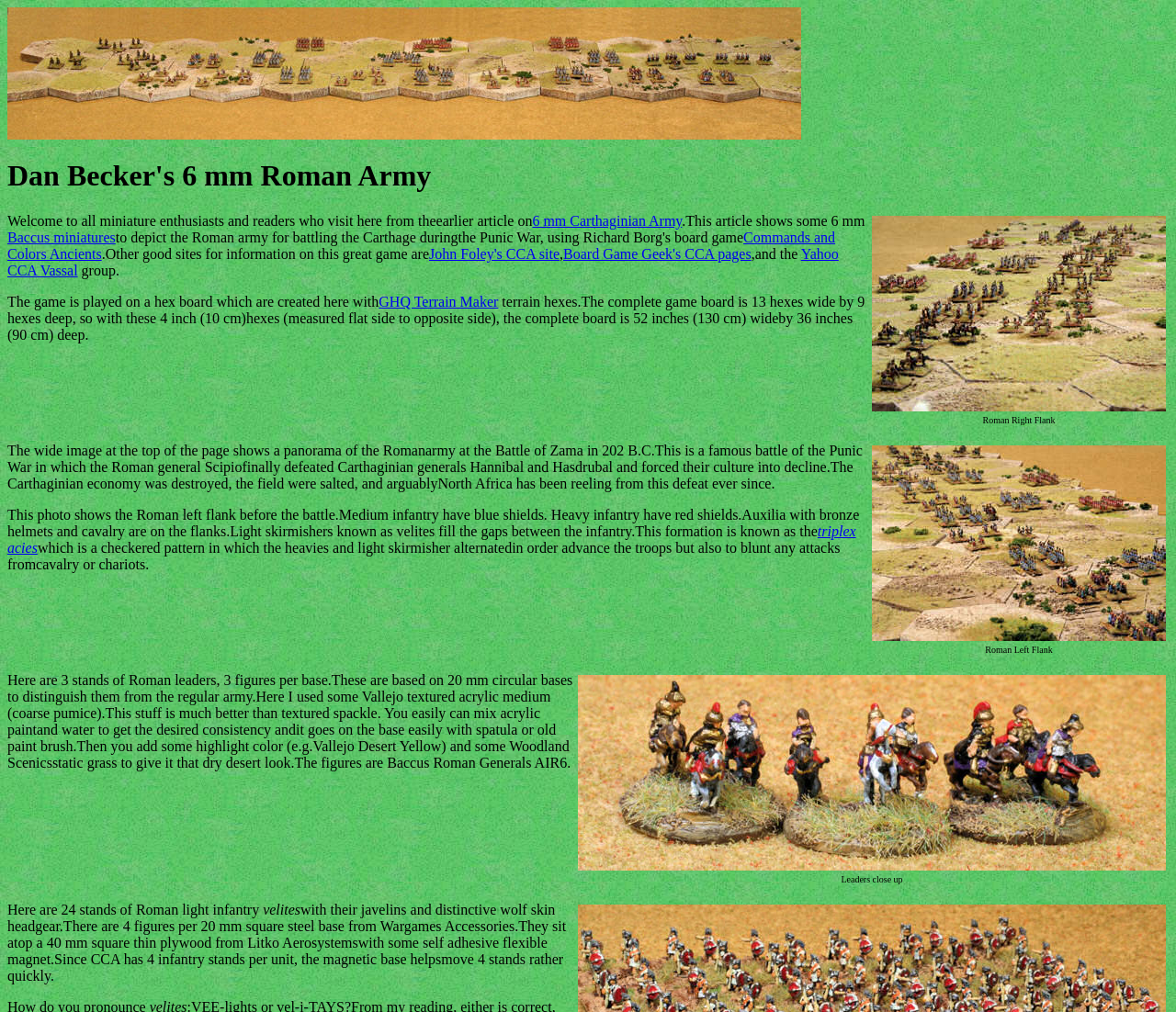How many figures are on each base of the Roman light infantry?
Provide an in-depth and detailed explanation in response to the question.

There are 4 figures per 20 mm square steel base from Wargames Accessories for the Roman light infantry, also known as velites, with their javelins and distinctive wolf skin headgear.